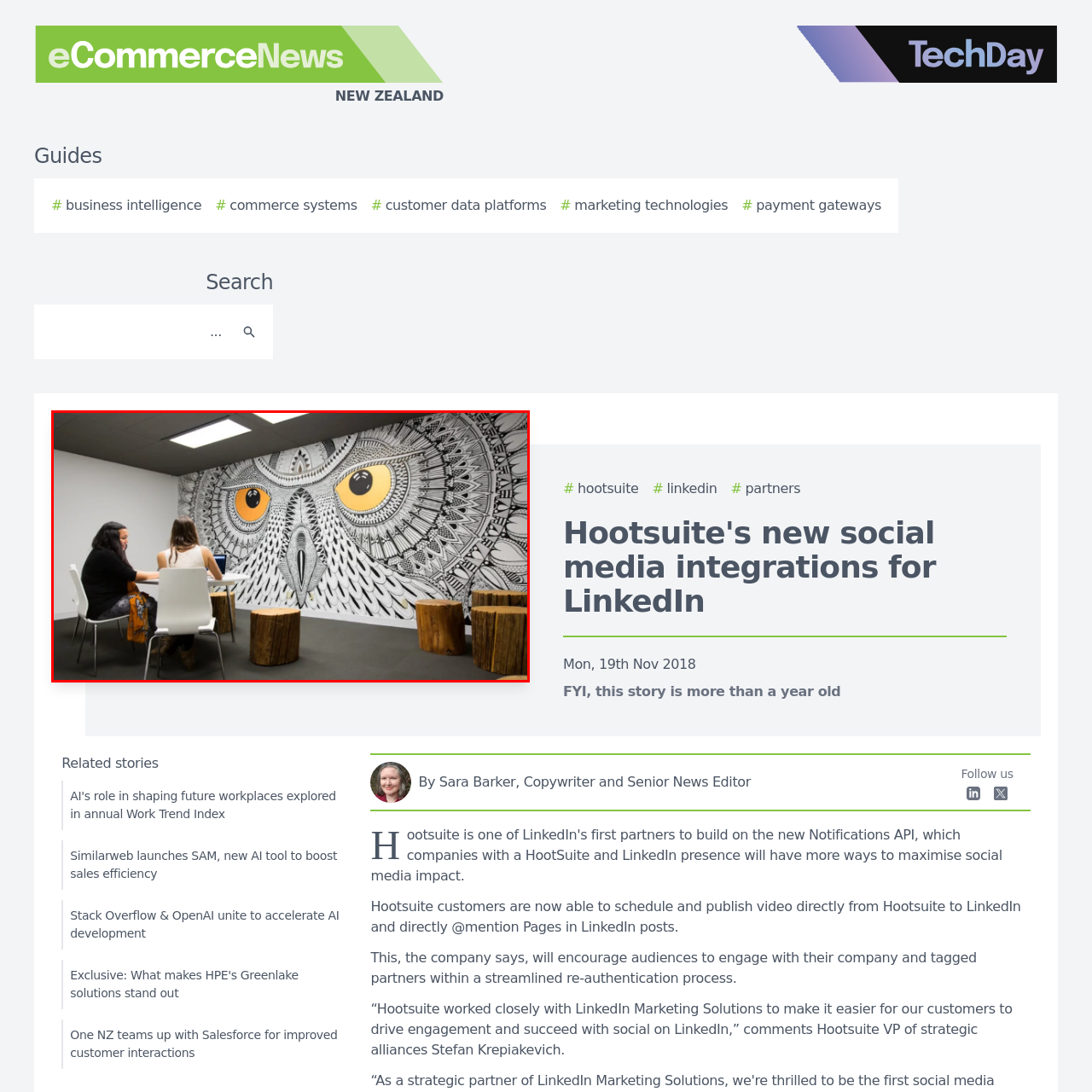What type of stools are in the room?
Pay attention to the segment of the image within the red bounding box and offer a detailed answer to the question.

The caption specifically mentions that the room features 'natural wooden stump stools', which provides a rustic contrast to the sleek furniture.